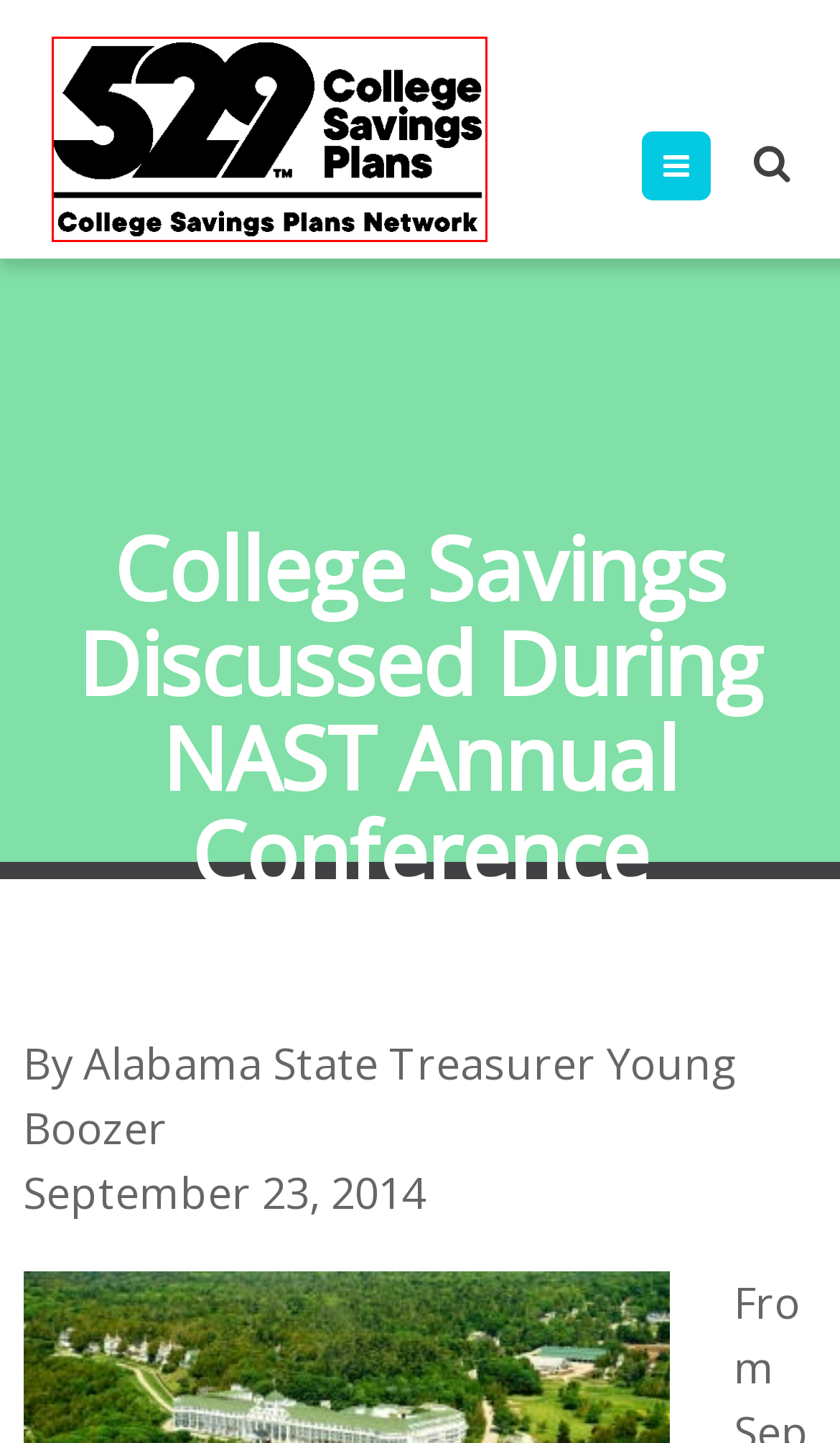You have a screenshot of a webpage with a red bounding box around a UI element. Determine which webpage description best matches the new webpage that results from clicking the element in the bounding box. Here are the candidates:
A. And That’s a Wrap to College Savings Month!
B. 07  May  2024
C. Americans Continue to Show Their Resolve to Save for College
D. 14  May  2024
E. CSPN
F. Terms and Conditions
G. Contact Us
H. 01  May  2024

E